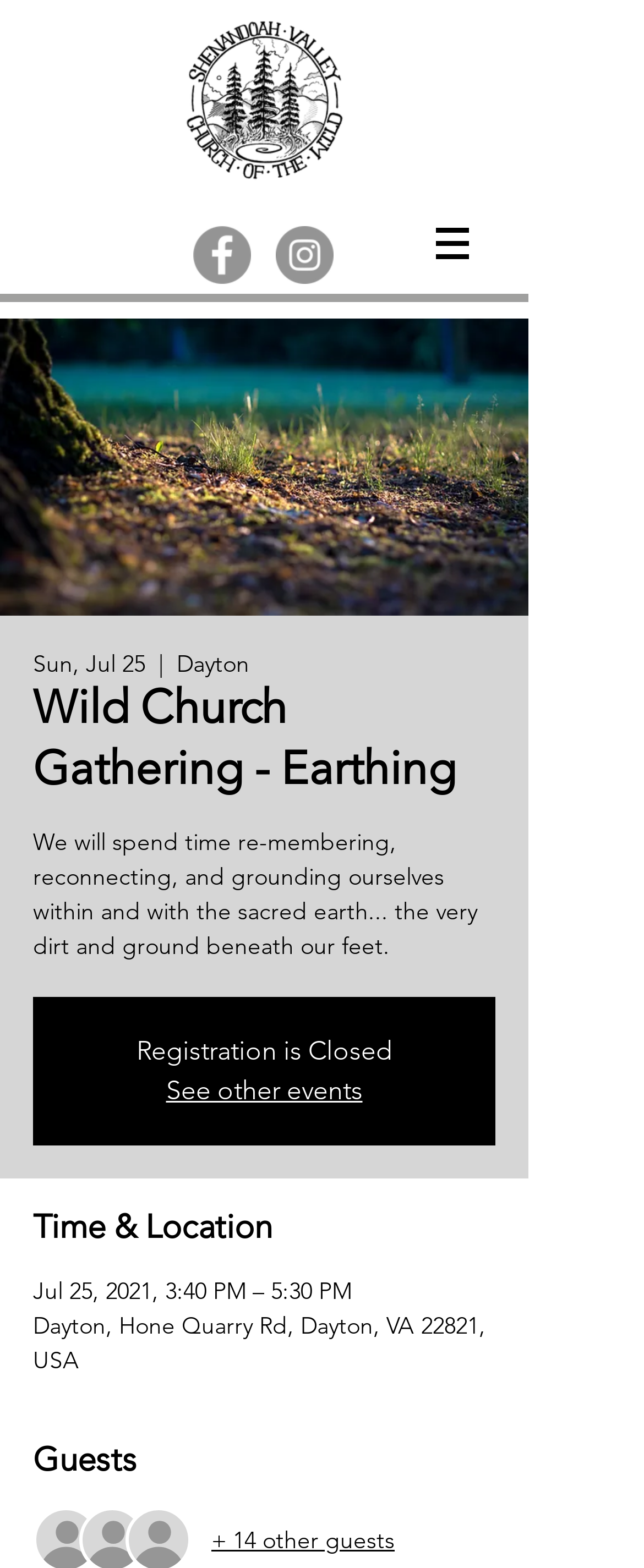Provide your answer in one word or a succinct phrase for the question: 
What is the status of registration for the event?

Closed